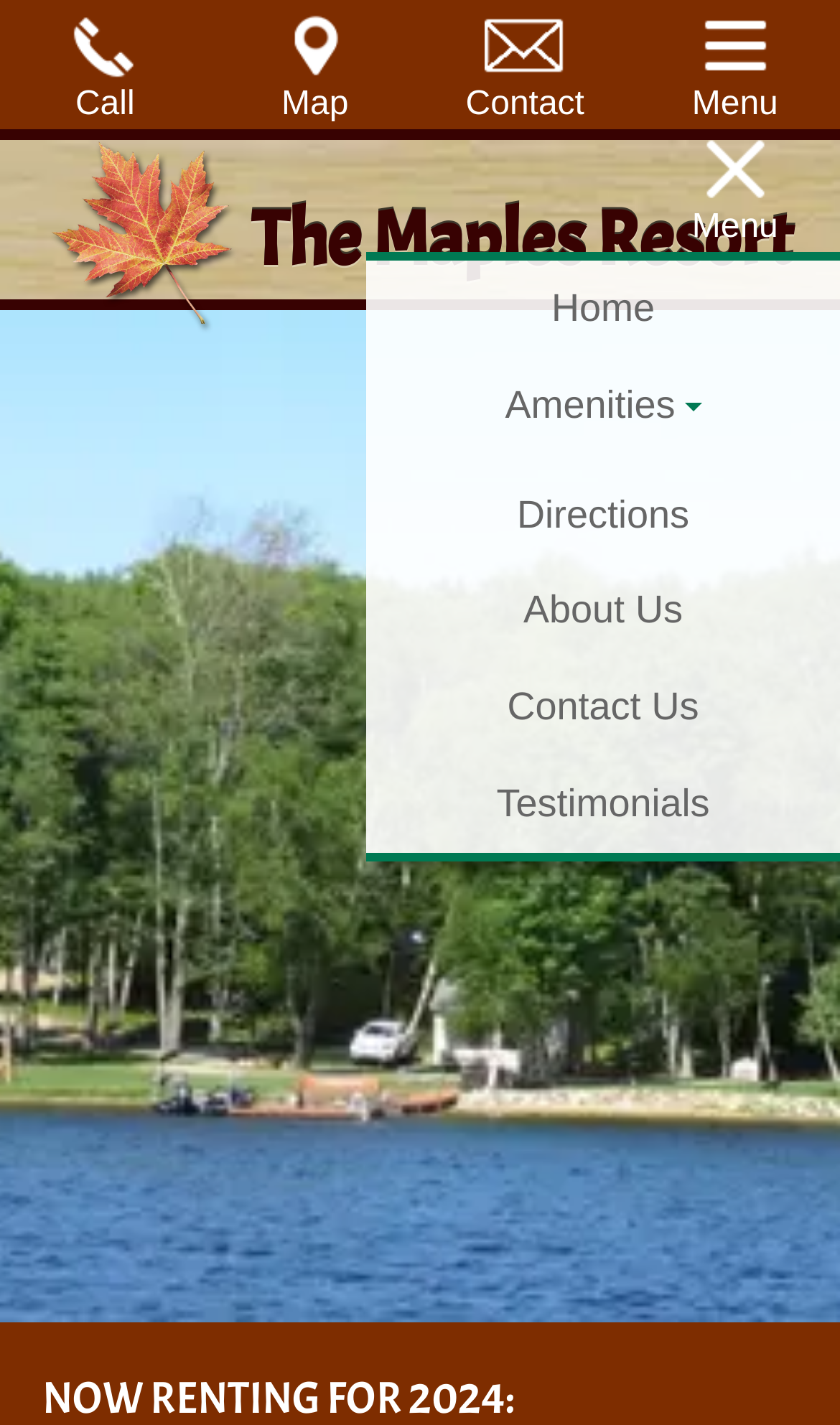Answer the following query with a single word or phrase:
What is the icon name of the image at the top right corner?

hamburger